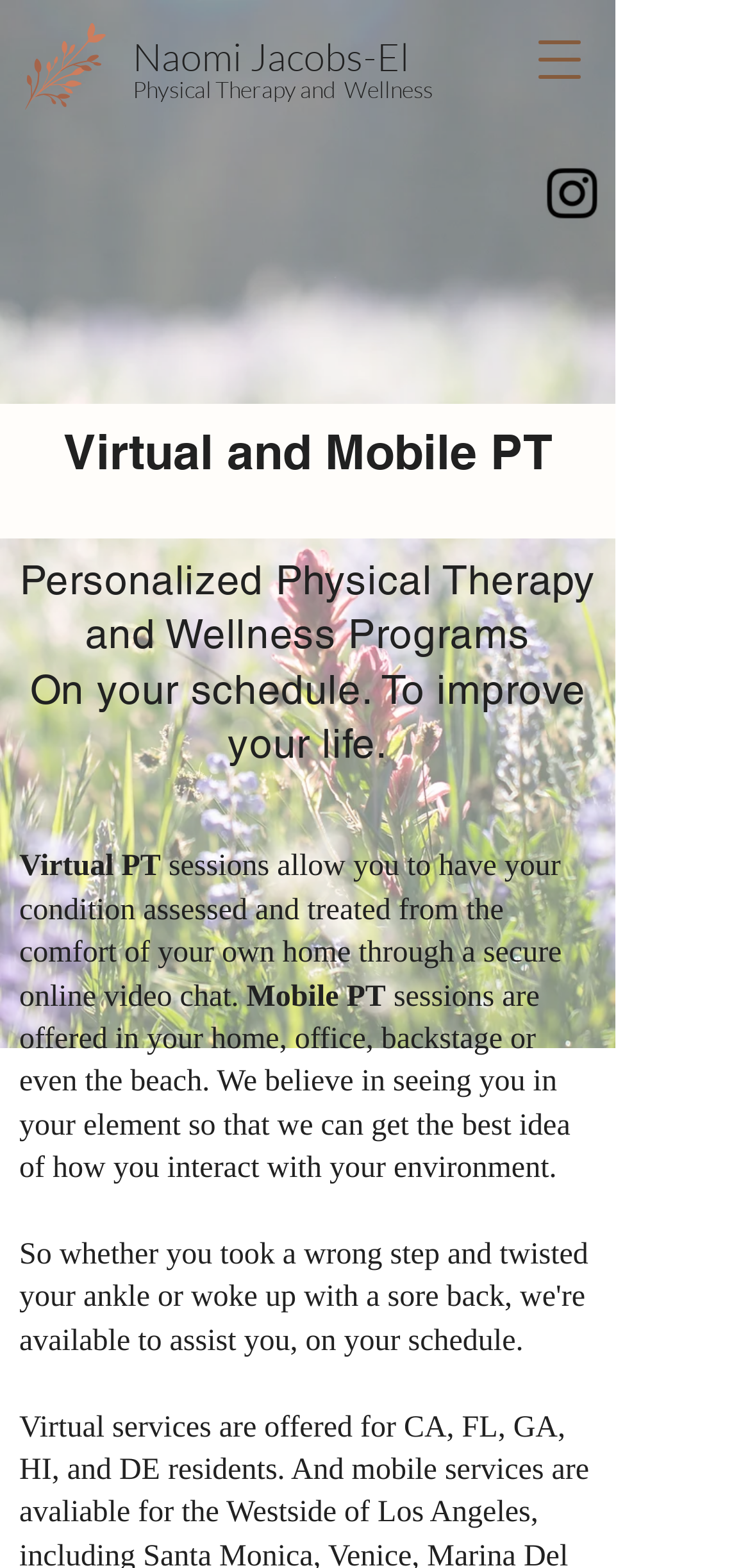Based on the element description "#comp-jz818tu3 svg [data-color="1"] {fill: #CE7D5D;}", predict the bounding box coordinates of the UI element.

[0.026, 0.015, 0.149, 0.07]